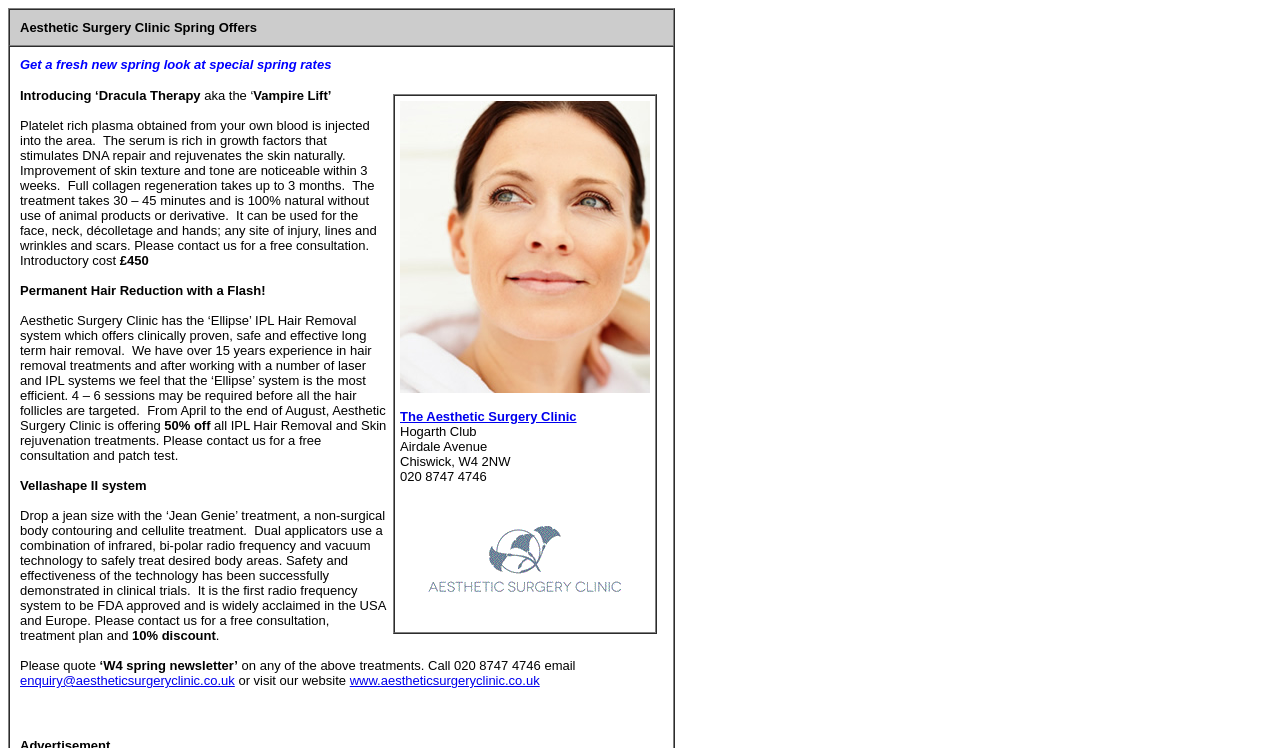Calculate the bounding box coordinates of the UI element given the description: "The Aesthetic Surgery Clinic".

[0.312, 0.544, 0.45, 0.567]